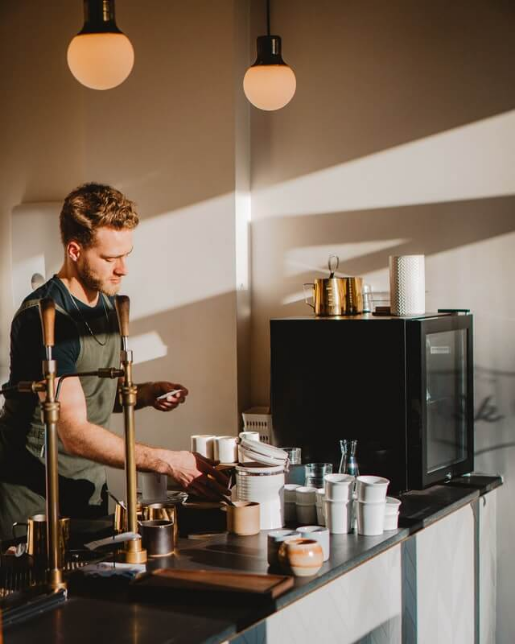Offer an in-depth caption that covers the entire scene depicted in the image.

In a cozy, well-lit café, a young barista is skillfully arranging various coffee cups and utensils on a sleek black countertop. The warm sunlight casts dynamic shadows in the background, enhancing the inviting atmosphere. Above, stylish pendant lights illuminate the scene, creating a blend of modern elegance and comforting charm. The barista, dressed in a simple apron, appears focused and engaged, reflecting the dedication that goes into crafting a satisfying customer experience. This image captures a moment of daily life in a vibrant coffee culture, emphasizing the importance of attention to detail in creating a winning loyalty program for customers.